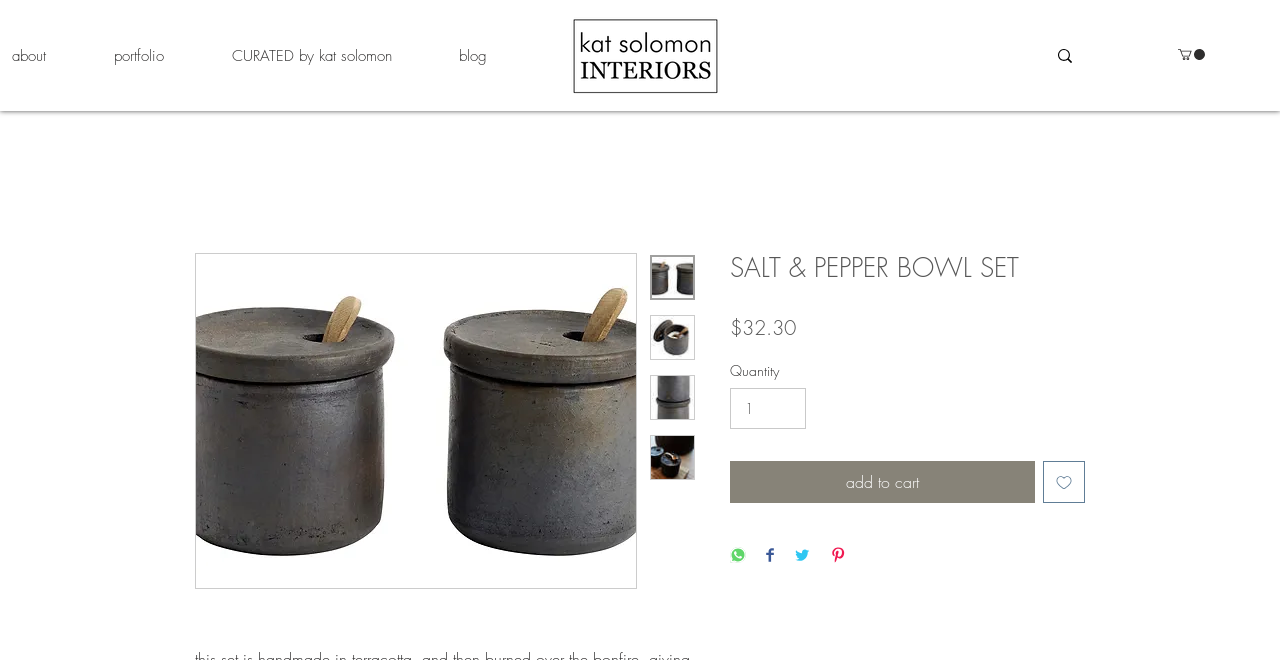What is the name of the product?
Please provide a single word or phrase as your answer based on the image.

SALT & PEPPER BOWL SET